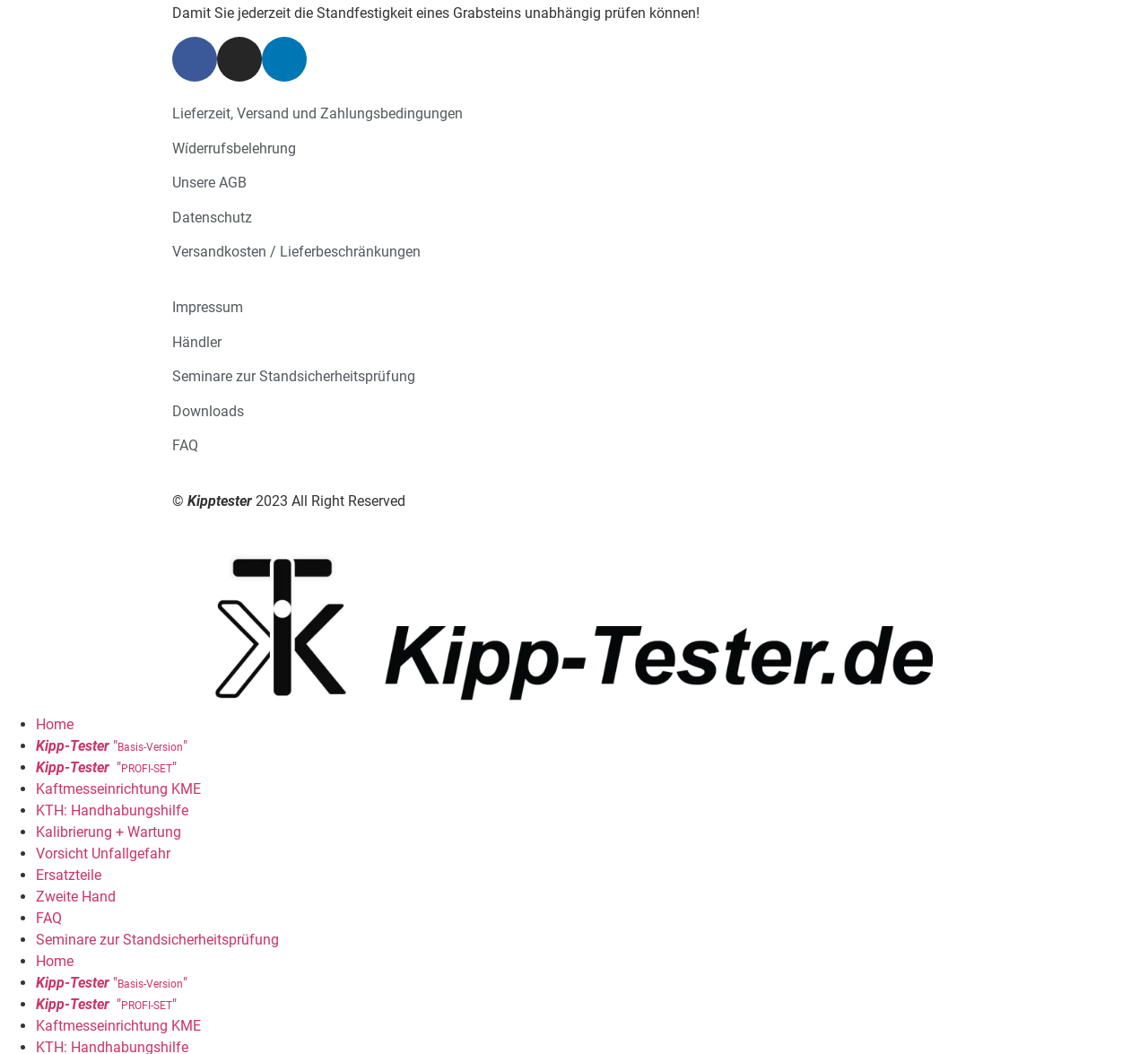Based on the image, provide a detailed response to the question:
What is the copyright year mentioned on the webpage?

I looked at the footer section of the webpage and found the copyright year, which is 2023, so the answer is 2023.